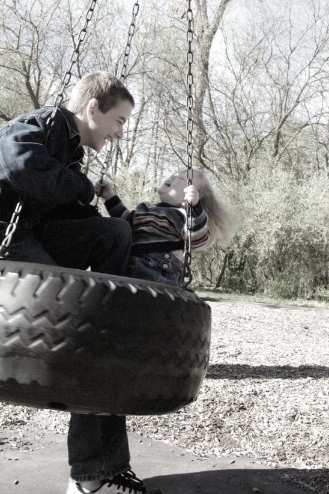Explain the image in detail, mentioning the main subjects and background elements.

In a heartwarming moment captured in a park, a young boy joyfully interacts with a little girl as they play on a tire swing. The boy, clad in a dark jacket, is kneeling and holding the girl's hands, while she gleefully swings back and forth, her hair flowing in the breeze. The girl's colorful striped sweater adds a pop of brightness to the scene, contrasting beautifully with the muted tones of the surrounding nature. The background features trees with budding leaves, hinting at a lovely day outdoors, perfect for playful adventures. This image reflects the simple joy of childhood and the special bond between friends during a day of exploration and laughter.